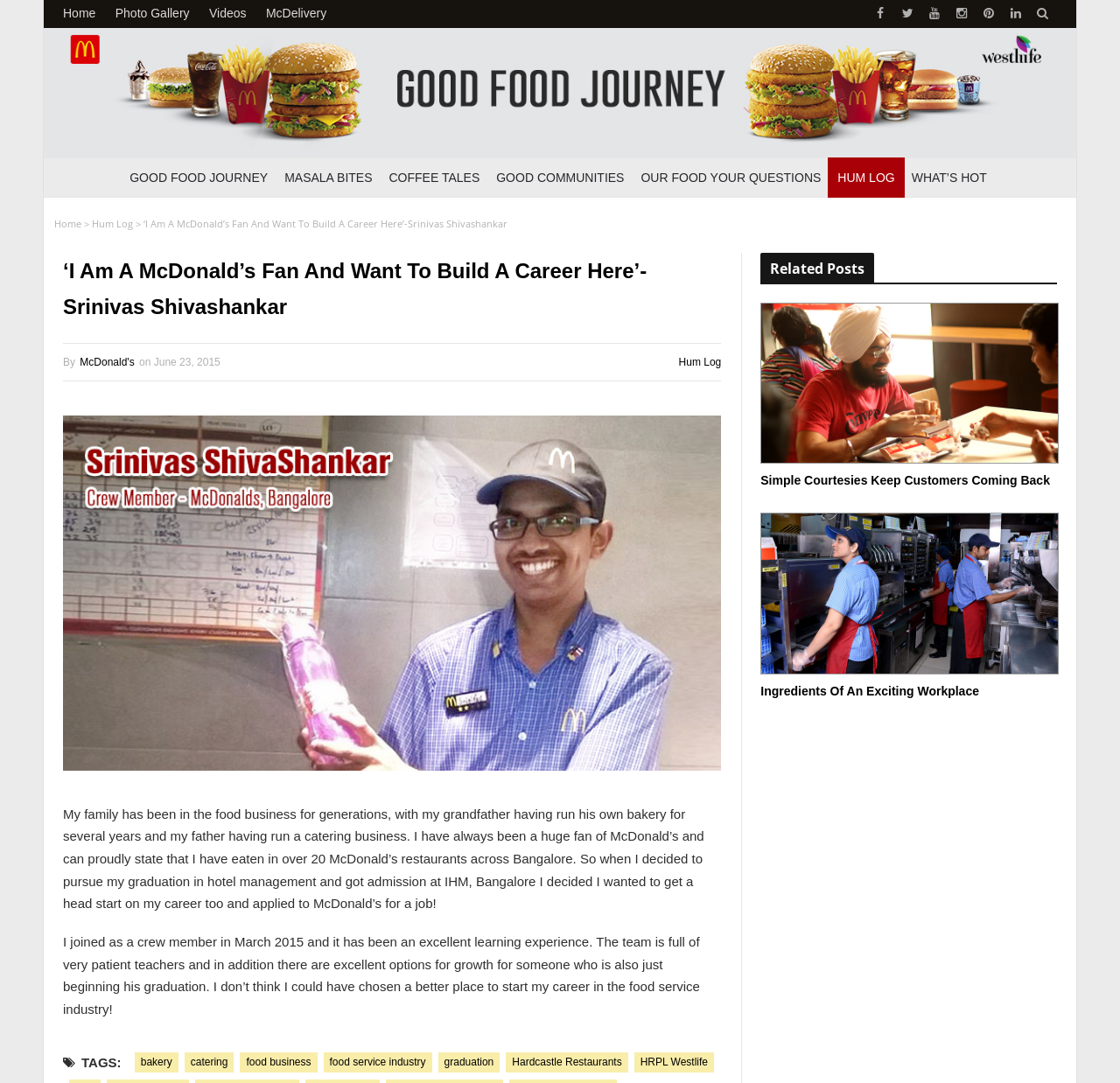Please find the bounding box for the following UI element description. Provide the coordinates in (top-left x, top-left y, bottom-right x, bottom-right y) format, with values between 0 and 1: title="McDonald's India | McDonald's Blog"

[0.056, 0.026, 0.944, 0.145]